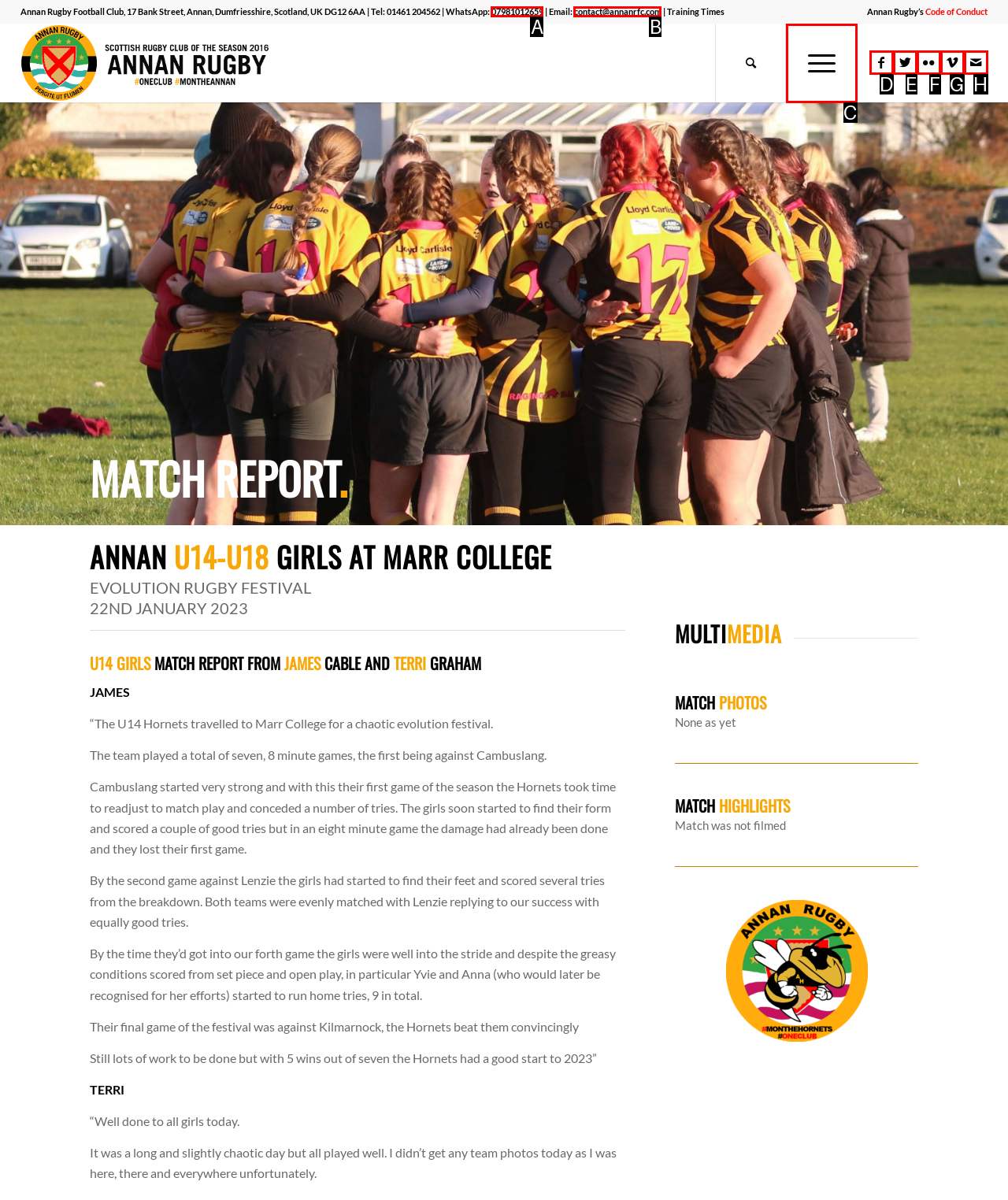From the given choices, identify the element that matches: Menu Menu
Answer with the letter of the selected option.

C